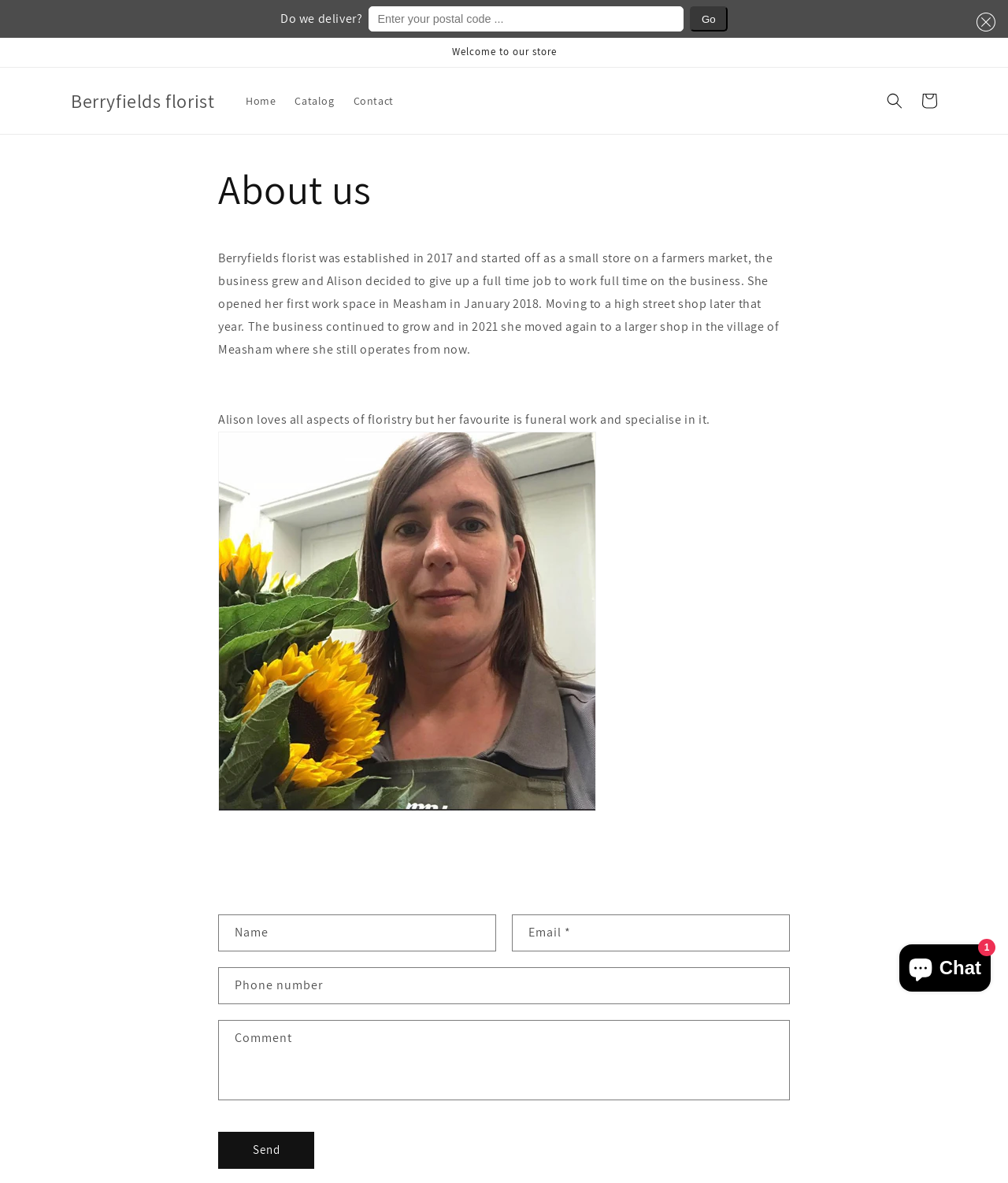Identify the bounding box coordinates for the UI element described as: "parent_node: Email * name="contact[email]" placeholder="Email"". The coordinates should be provided as four floats between 0 and 1: [left, top, right, bottom].

[0.509, 0.773, 0.783, 0.803]